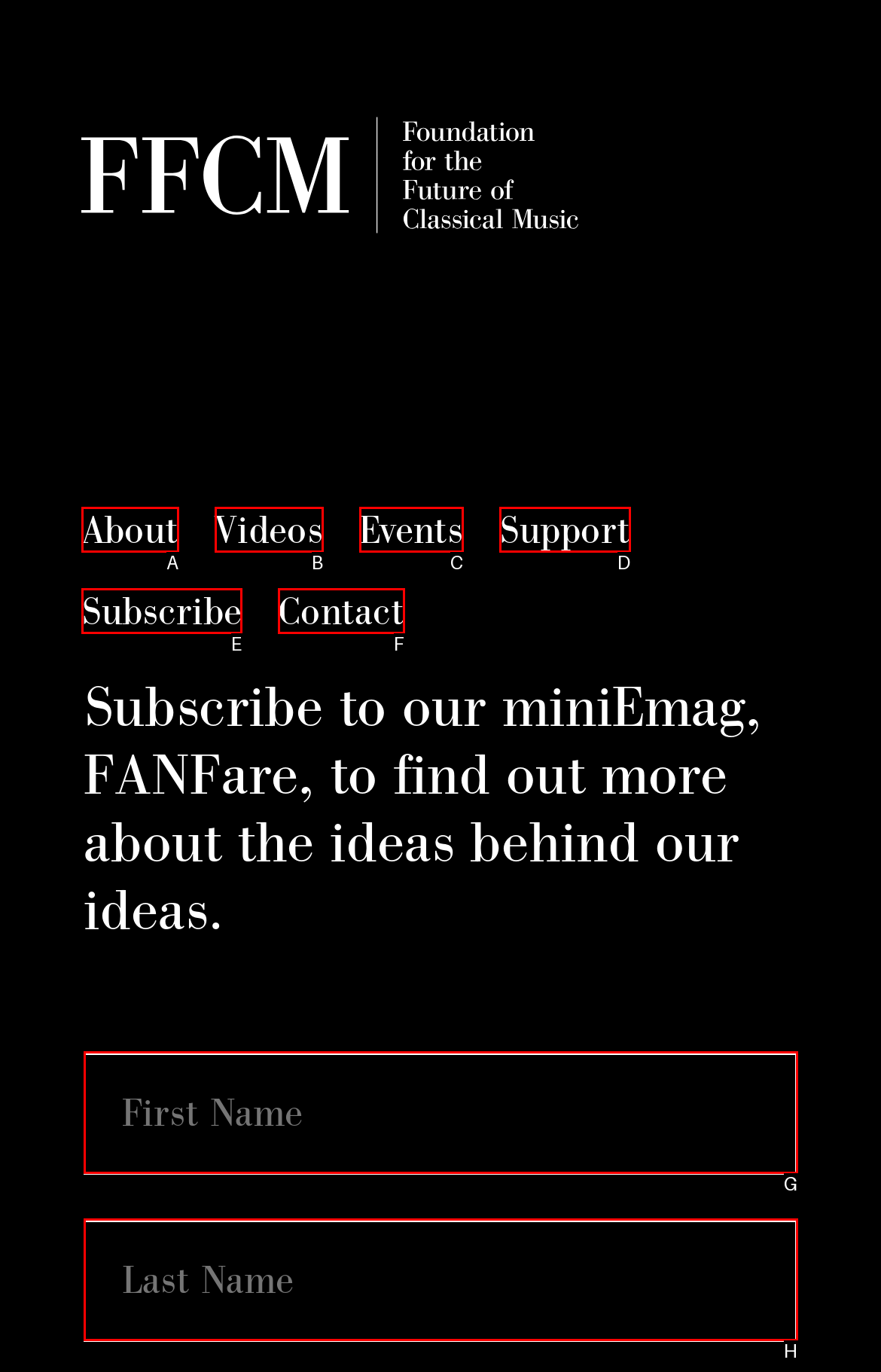Which HTML element fits the description: Subscribe? Respond with the letter of the appropriate option directly.

E